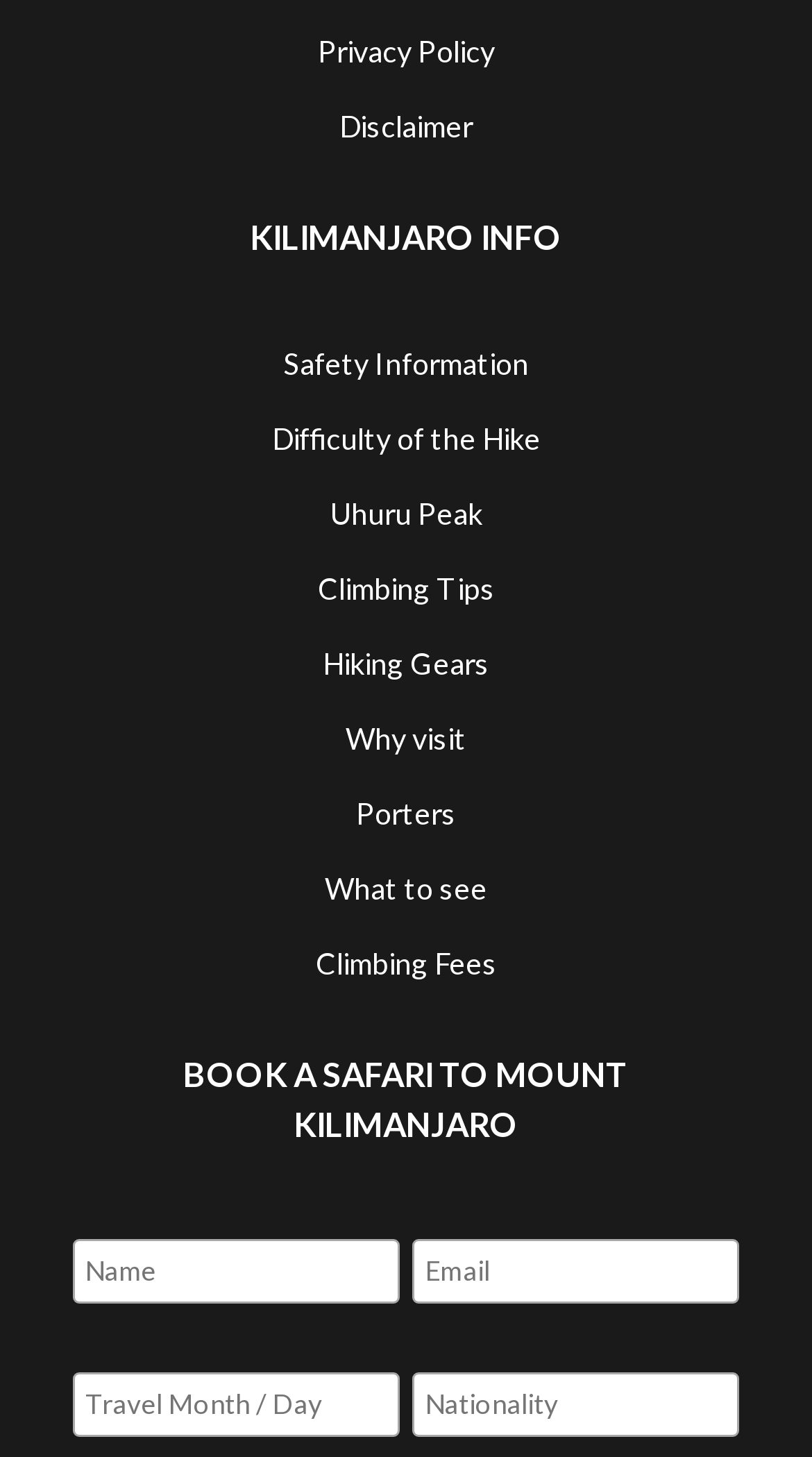Could you locate the bounding box coordinates for the section that should be clicked to accomplish this task: "Call 641-424-6705".

None